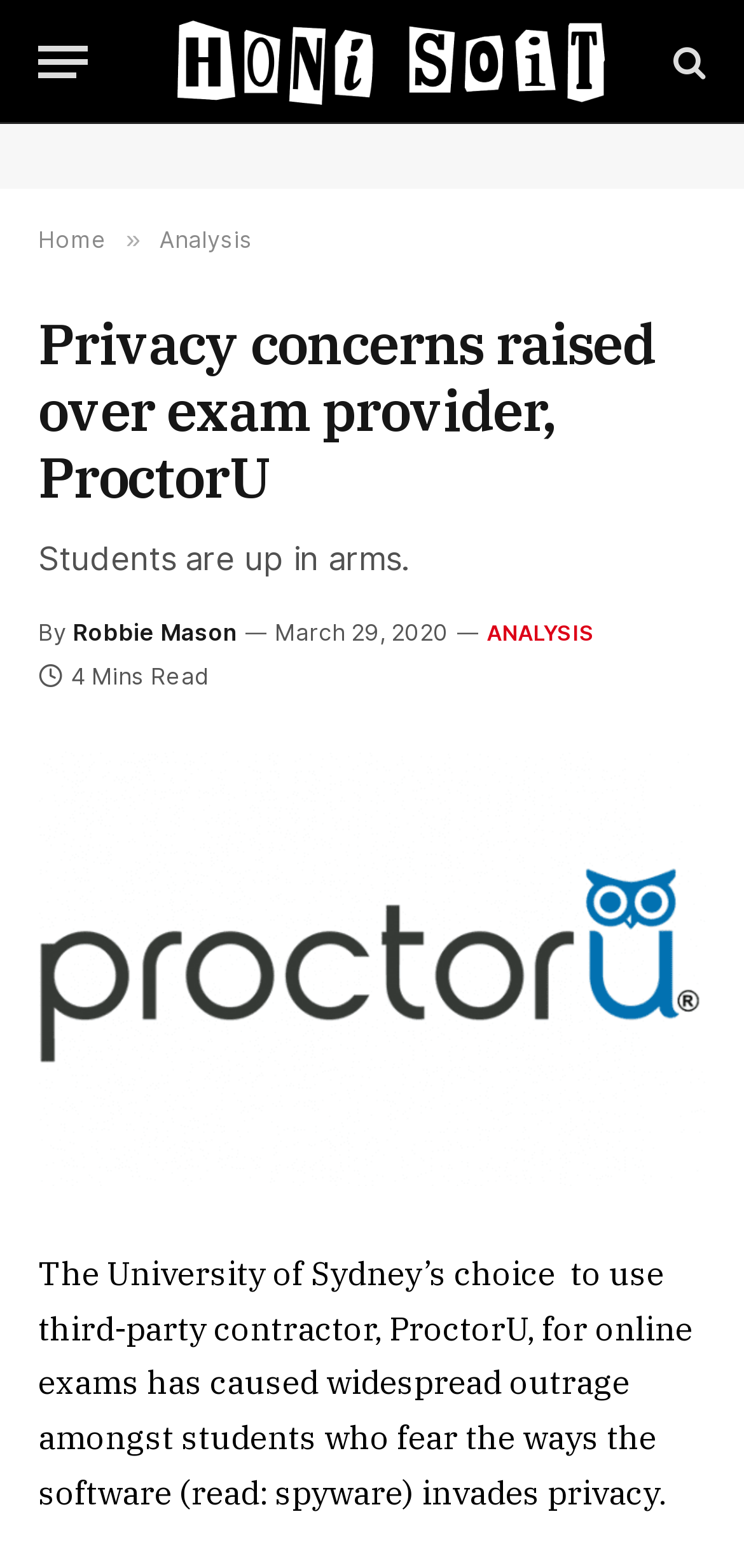Who wrote the article?
Provide an in-depth answer to the question, covering all aspects.

The author's name 'Robbie Mason' is mentioned in the article, specifically in the section 'By'.